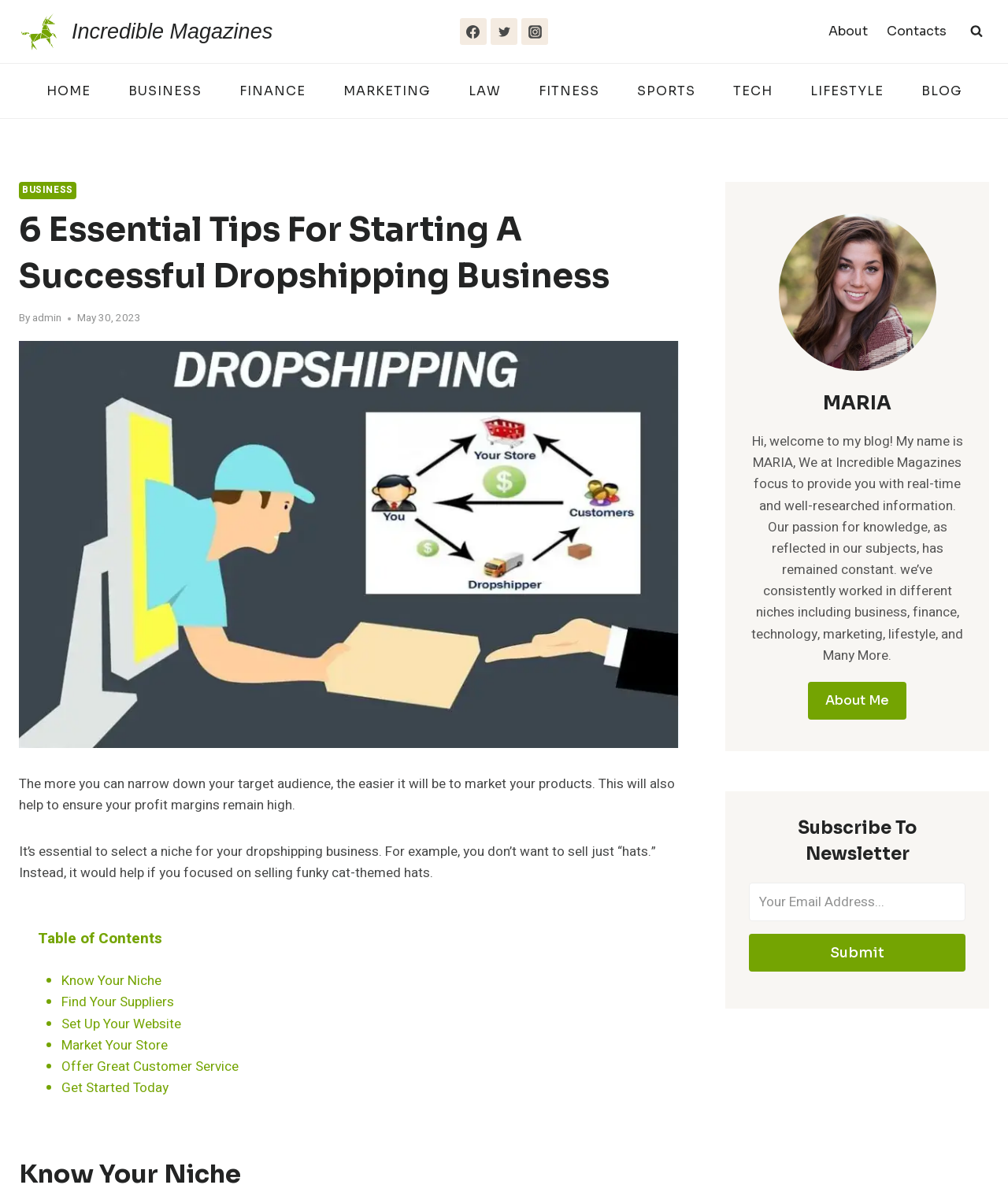What is the topic of the article?
Please provide a single word or phrase based on the screenshot.

Dropshipping Business